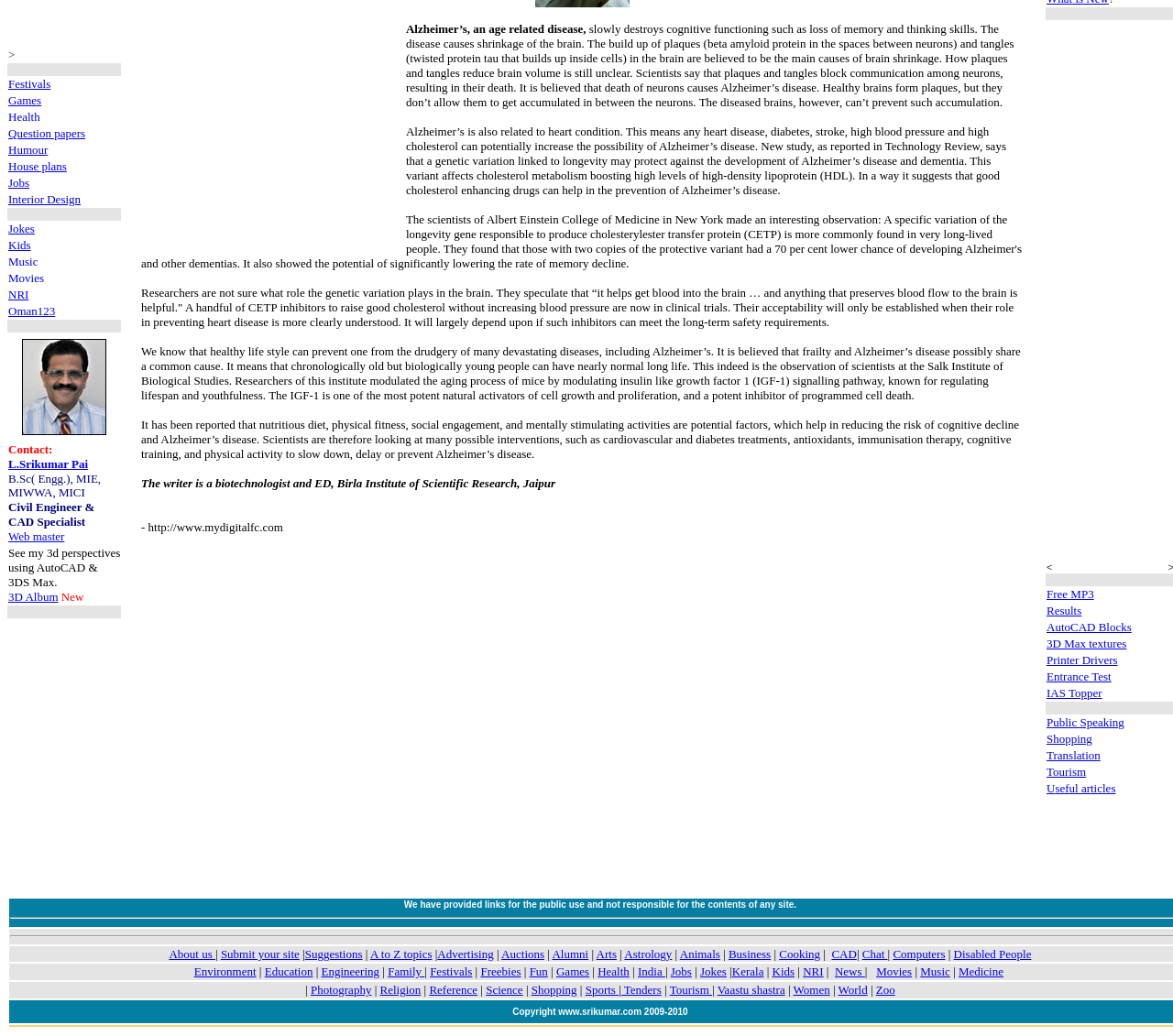Based on the element description Entrance Test, identify the bounding box of the UI element in the given webpage screenshot. The coordinates should be in the format (top-left x, top-left y, bottom-right x, bottom-right y) and must be between 0 and 1.

[0.892, 0.646, 0.947, 0.66]